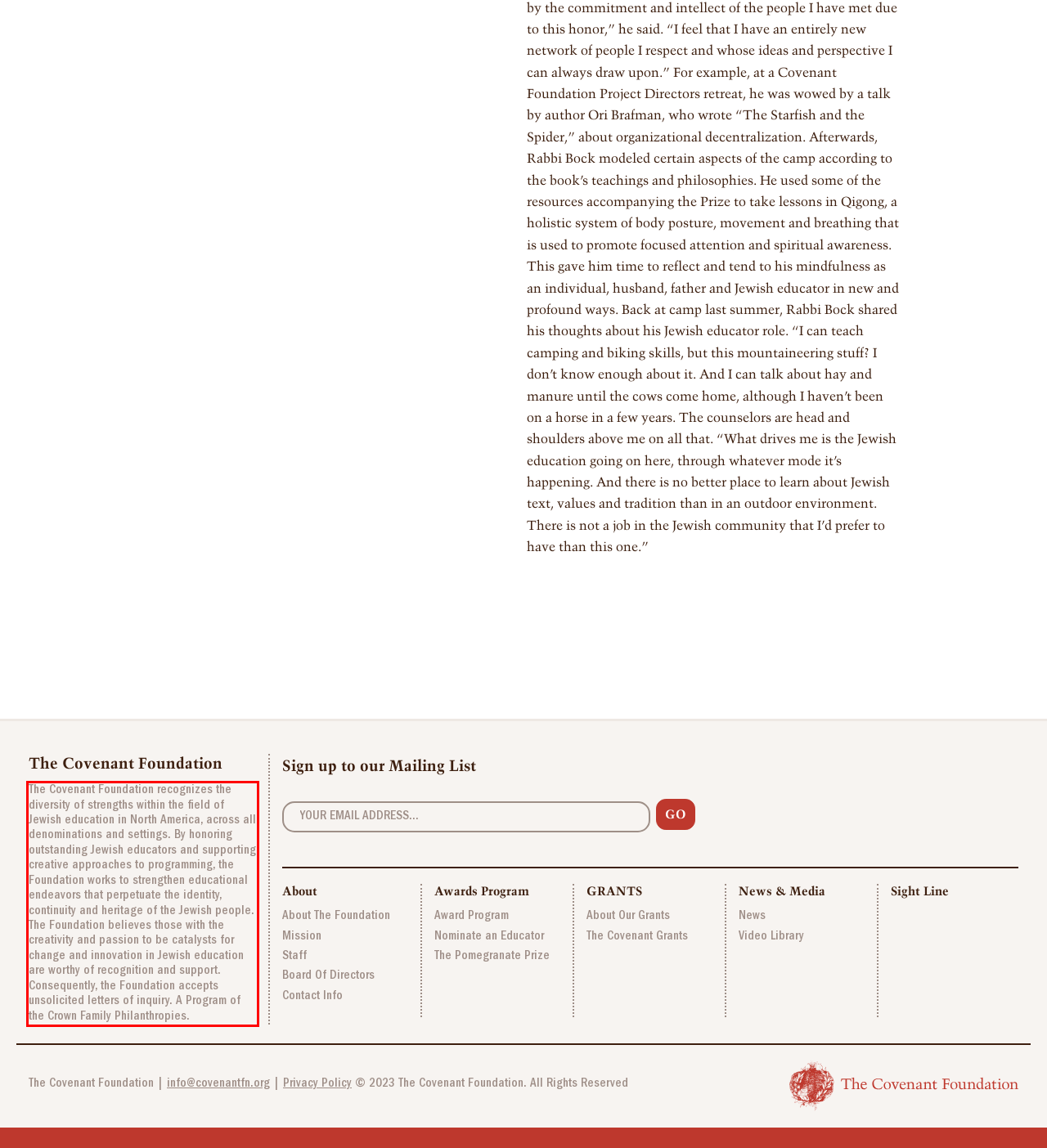View the screenshot of the webpage and identify the UI element surrounded by a red bounding box. Extract the text contained within this red bounding box.

The Covenant Foundation recognizes the diversity of strengths within the field of Jewish education in North America, across all denominations and settings. By honoring outstanding Jewish educators and supporting creative approaches to programming, the Foundation works to strengthen educational endeavors that perpetuate the identity, continuity and heritage of the Jewish people. The Foundation believes those with the creativity and passion to be catalysts for change and innovation in Jewish education are worthy of recognition and support. Consequently, the Foundation accepts unsolicited letters of inquiry. A Program of the Crown Family Philanthropies.